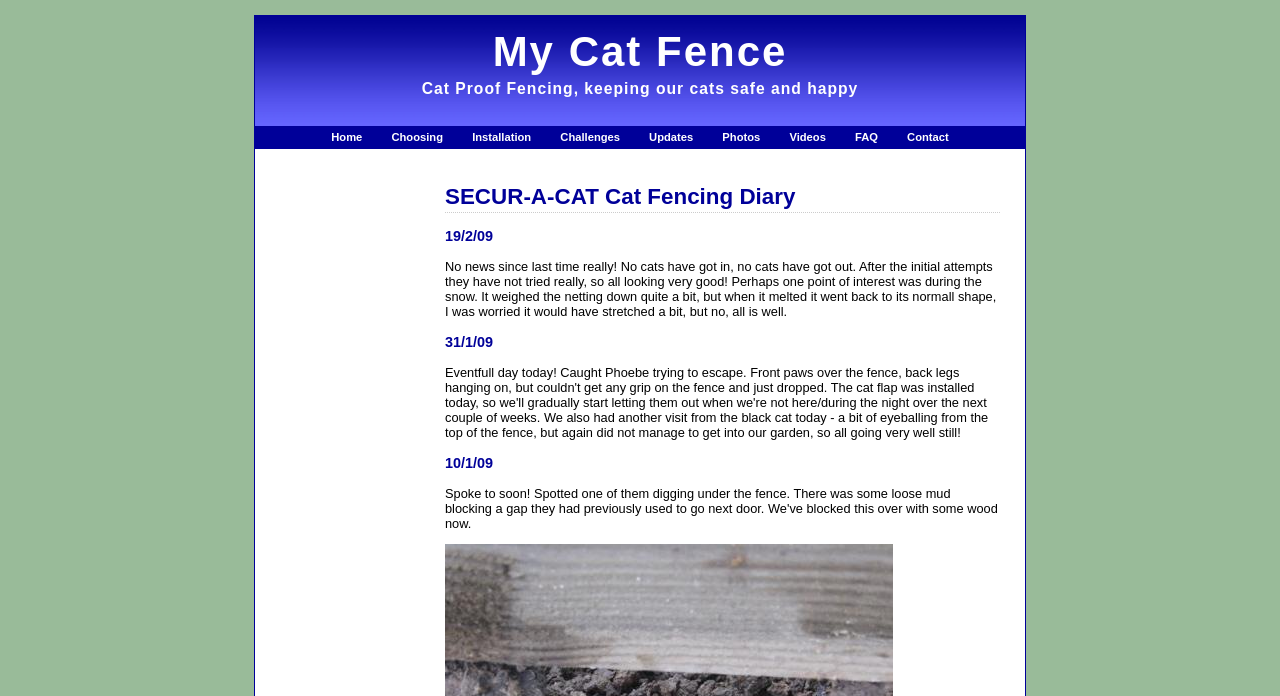What is the main topic of this webpage?
Please provide a comprehensive answer based on the details in the screenshot.

Based on the webpage's content, including the heading 'Cat Proof Fencing, keeping our cats safe and happy' and the text about the author's experience with a cat fencing system, it is clear that the main topic of this webpage is cat fencing.